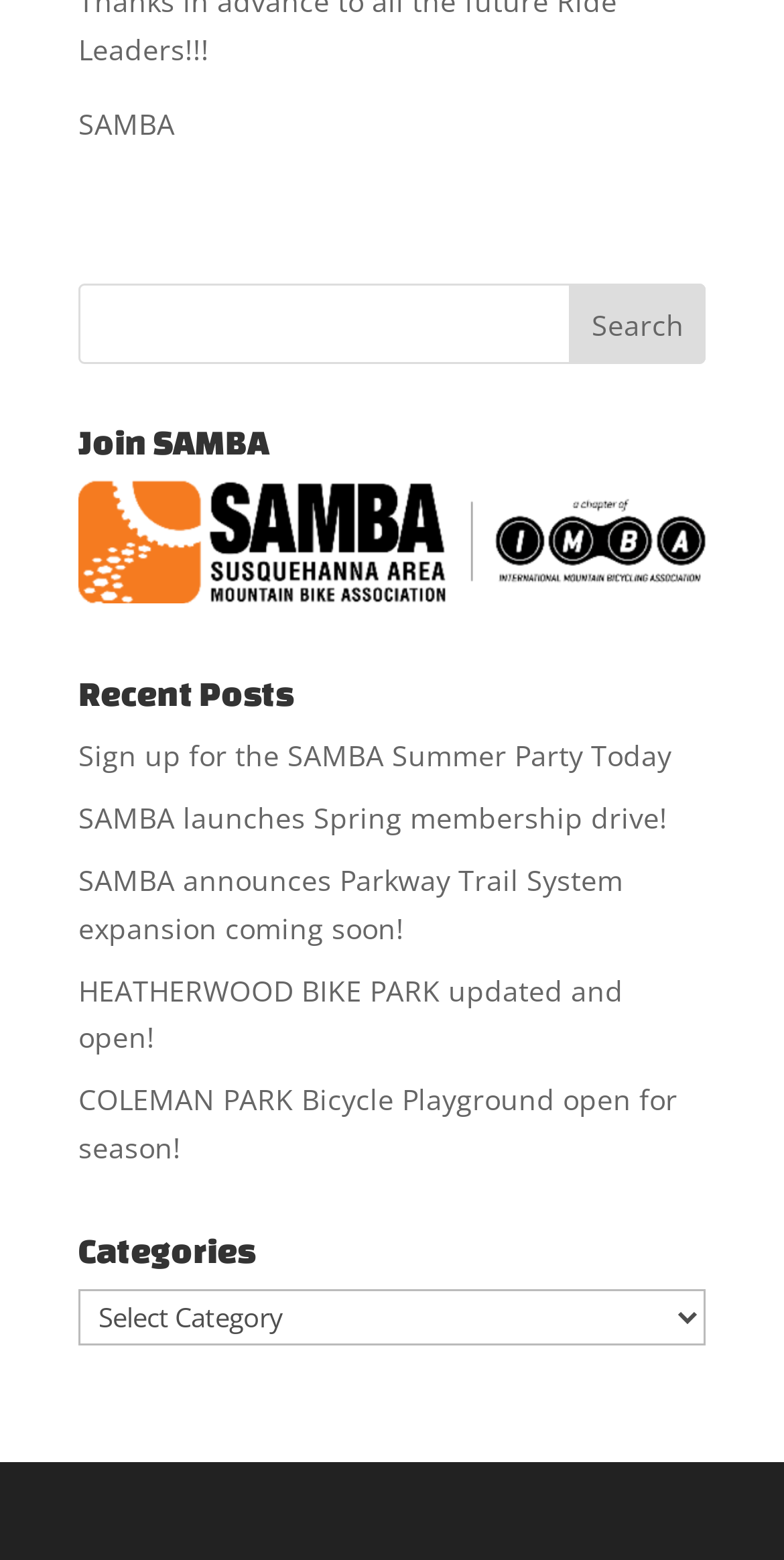Indicate the bounding box coordinates of the clickable region to achieve the following instruction: "Click on Join SAMBA."

[0.1, 0.272, 0.9, 0.308]